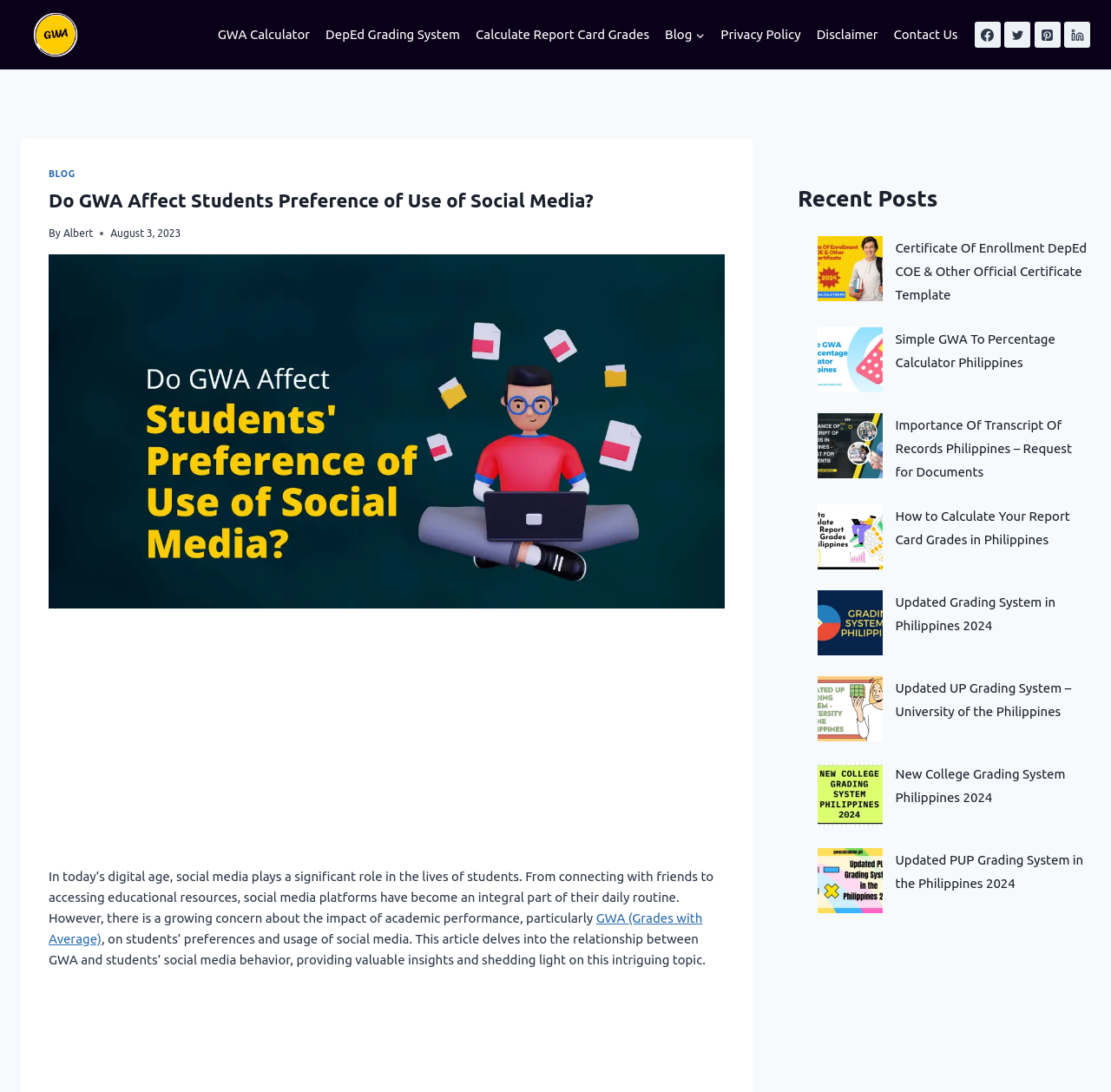With reference to the image, please provide a detailed answer to the following question: What is the author of the article?

The author of the article is Albert, as mentioned in the text 'By Albert' below the heading.